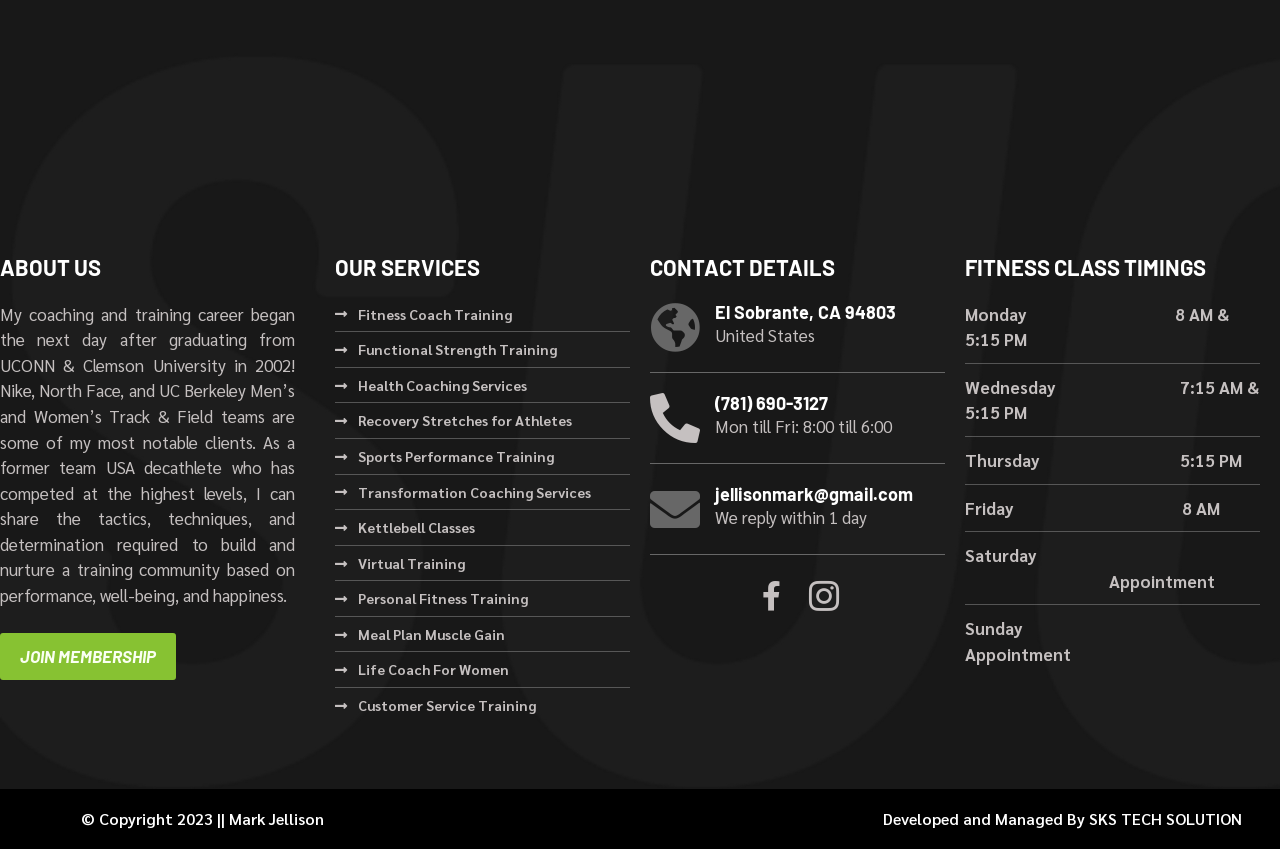What is the profession of the person described on this webpage?
Look at the image and construct a detailed response to the question.

Based on the text 'My coaching and training career began the next day after graduating from UCONN & Clemson University in 2002!' and the various services listed, it can be inferred that the person described on this webpage is a coach and trainer.